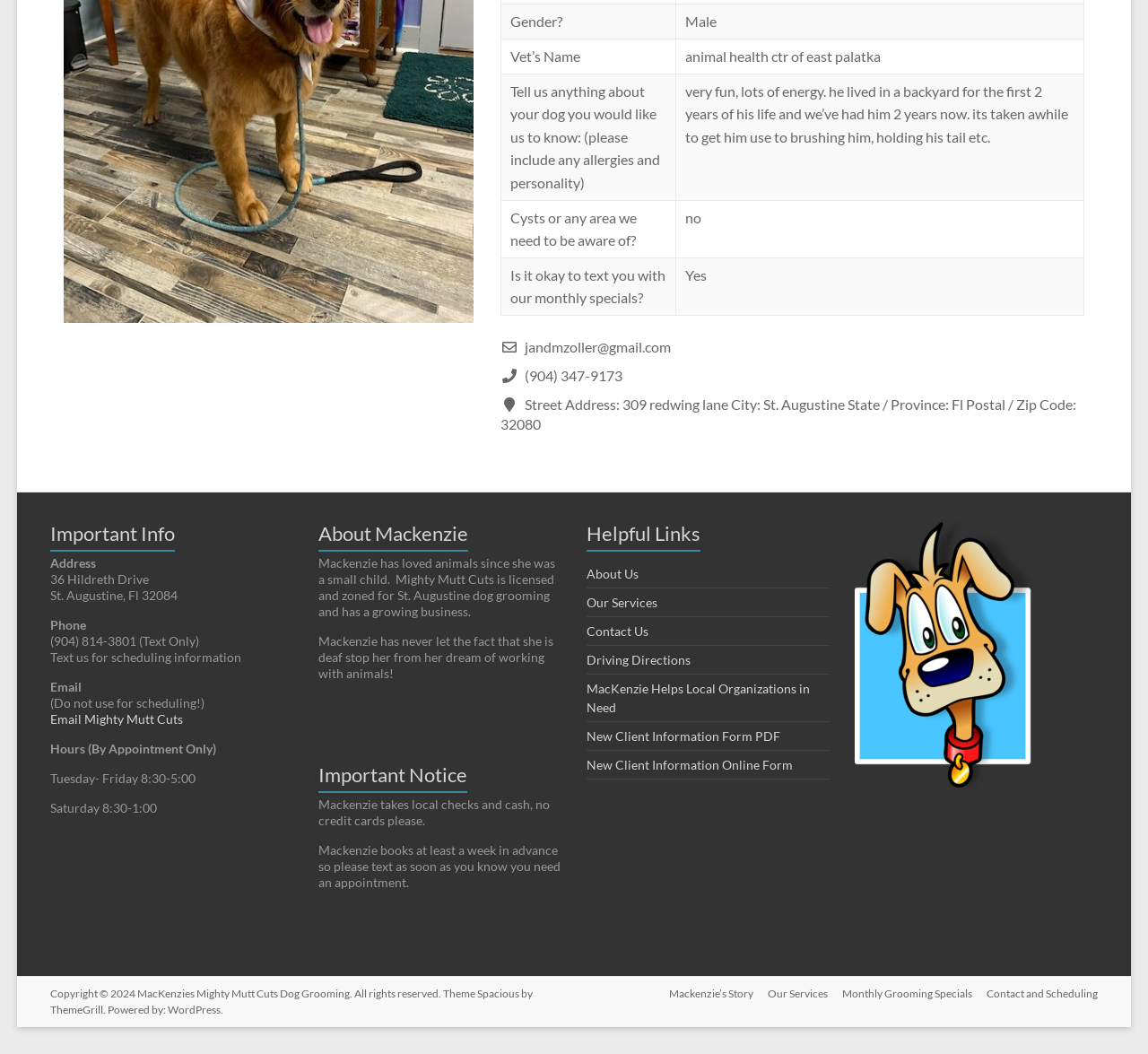Given the webpage screenshot and the description, determine the bounding box coordinates (top-left x, top-left y, bottom-right x, bottom-right y) that define the location of the UI element matching this description: New Client Information Form PDF

[0.511, 0.691, 0.68, 0.705]